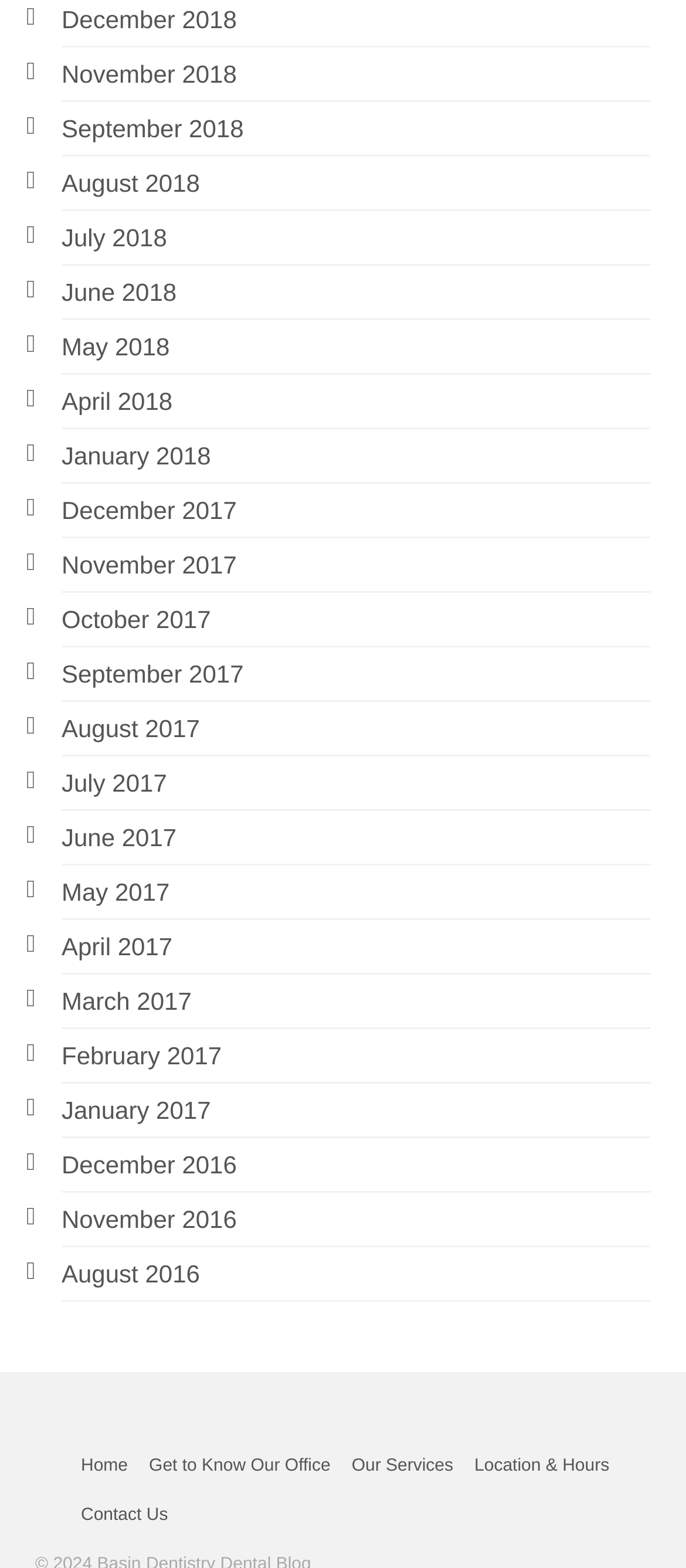What is the purpose of the links at the bottom?
Look at the image and construct a detailed response to the question.

The links at the bottom of the webpage, including 'Home', 'Get to Know Our Office', 'Our Services', 'Location & Hours', and 'Contact Us', are likely used for navigation, allowing users to access different sections of the website.